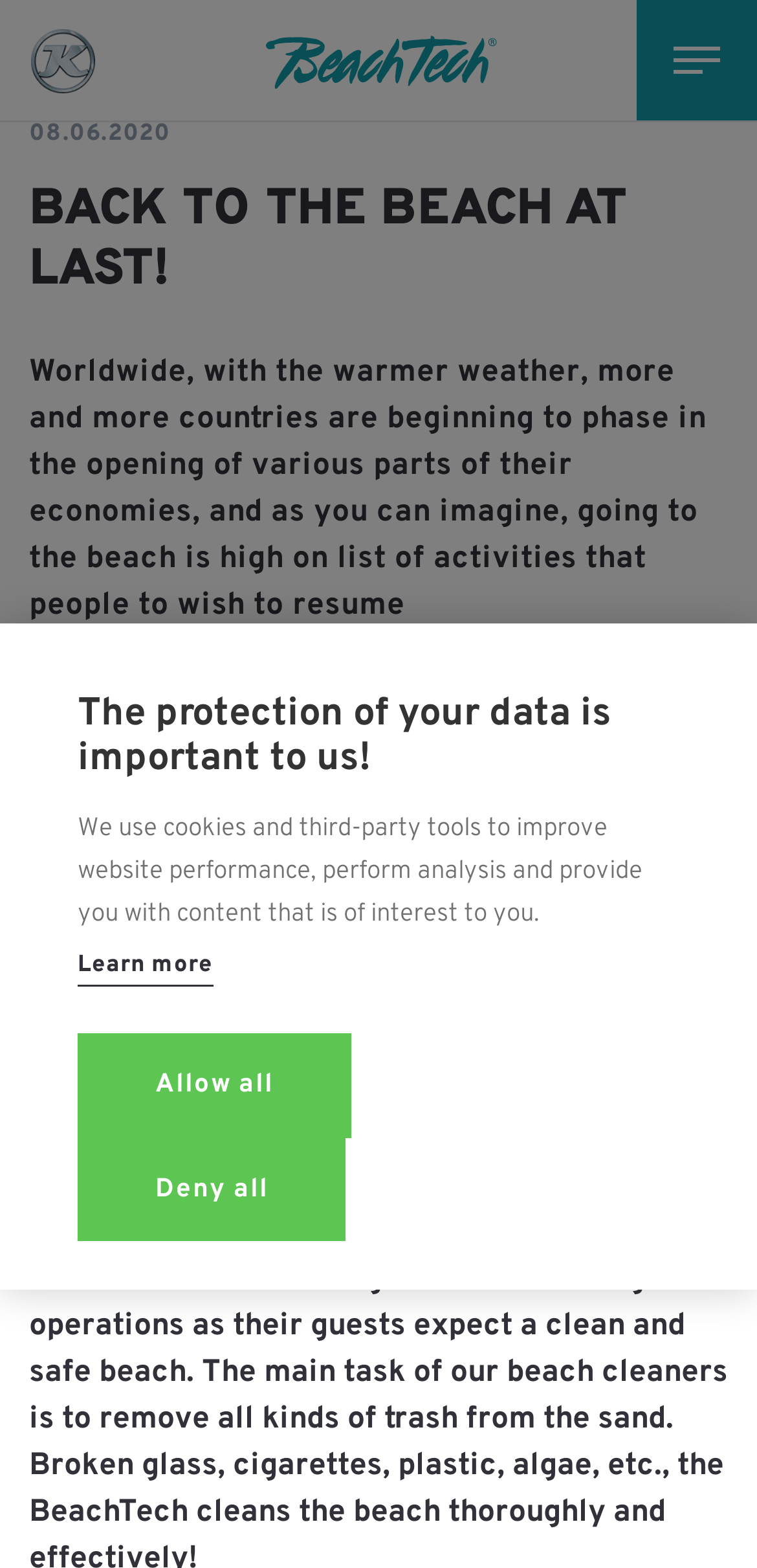Locate the headline of the webpage and generate its content.

BACK TO THE BEACH AT LAST!